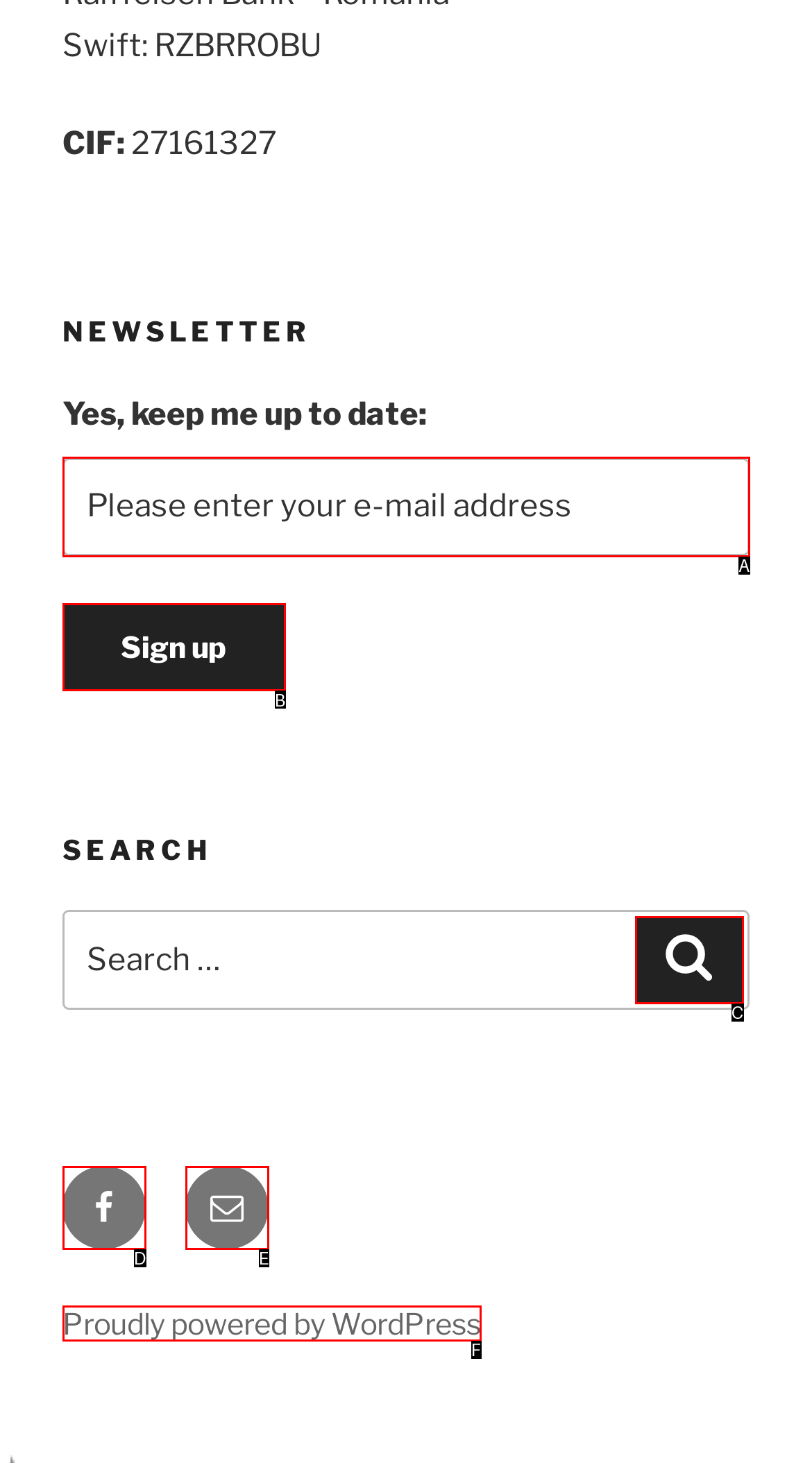Which UI element matches this description: Search?
Reply with the letter of the correct option directly.

C